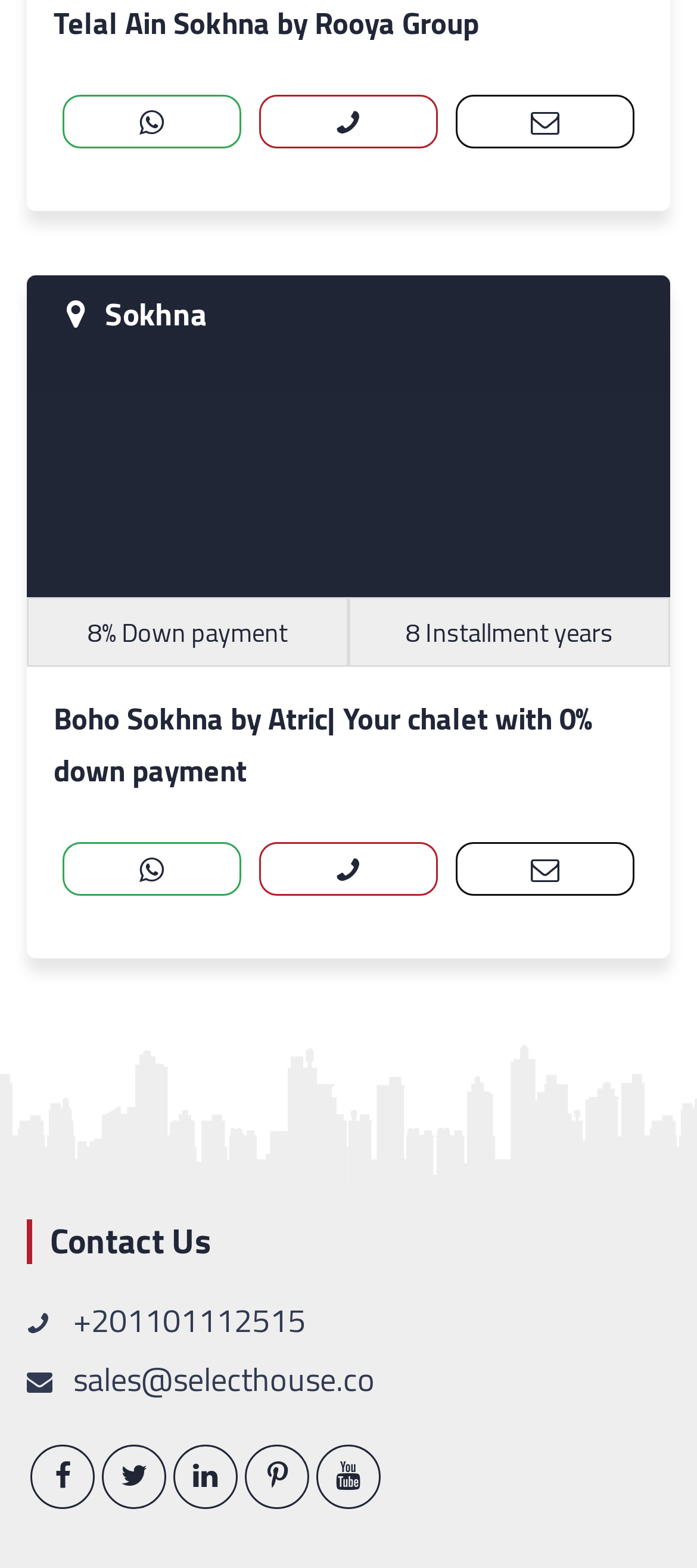Please find the bounding box coordinates of the element that you should click to achieve the following instruction: "Follow on facebook". The coordinates should be presented as four float numbers between 0 and 1: [left, top, right, bottom].

[0.044, 0.922, 0.136, 0.963]